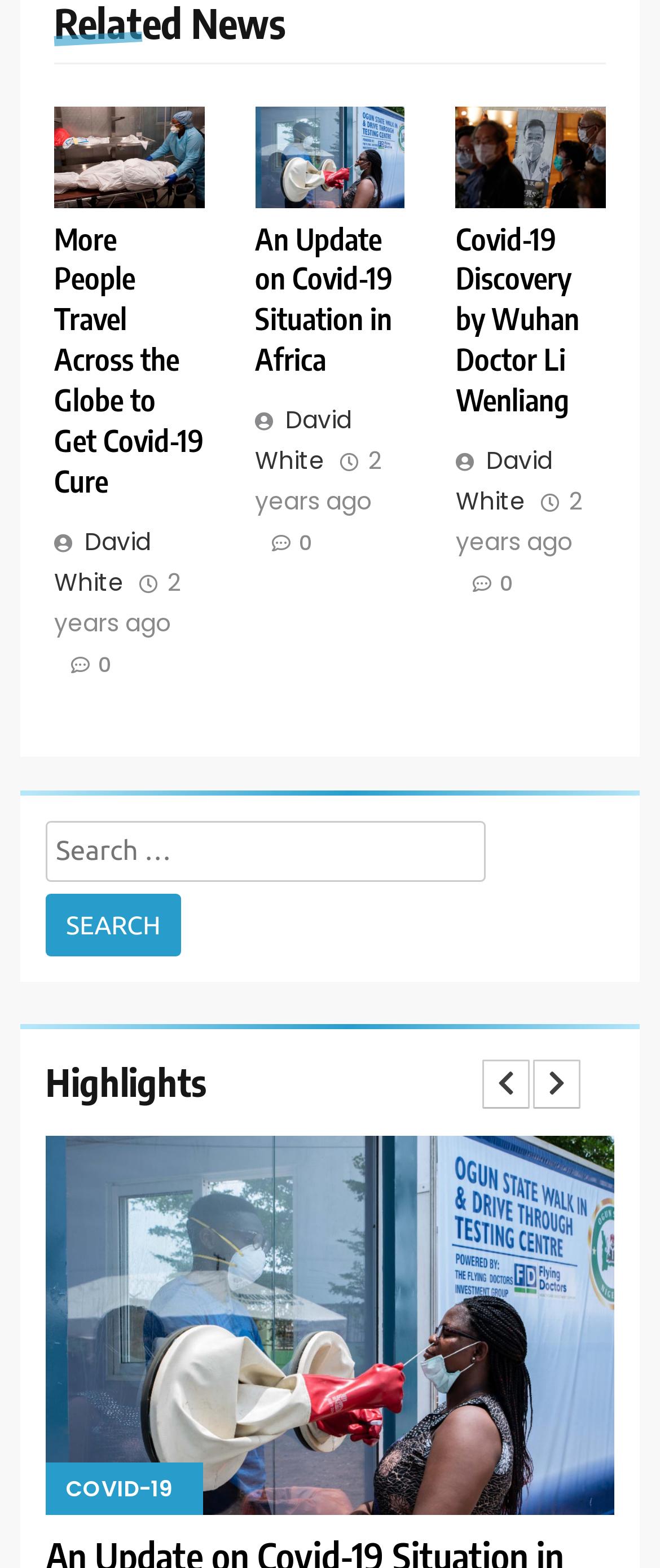What is the purpose of the search box?
Examine the webpage screenshot and provide an in-depth answer to the question.

I looked at the search box element and its associated text 'Search for:', which suggests that the search box is intended for users to search for articles on the webpage.